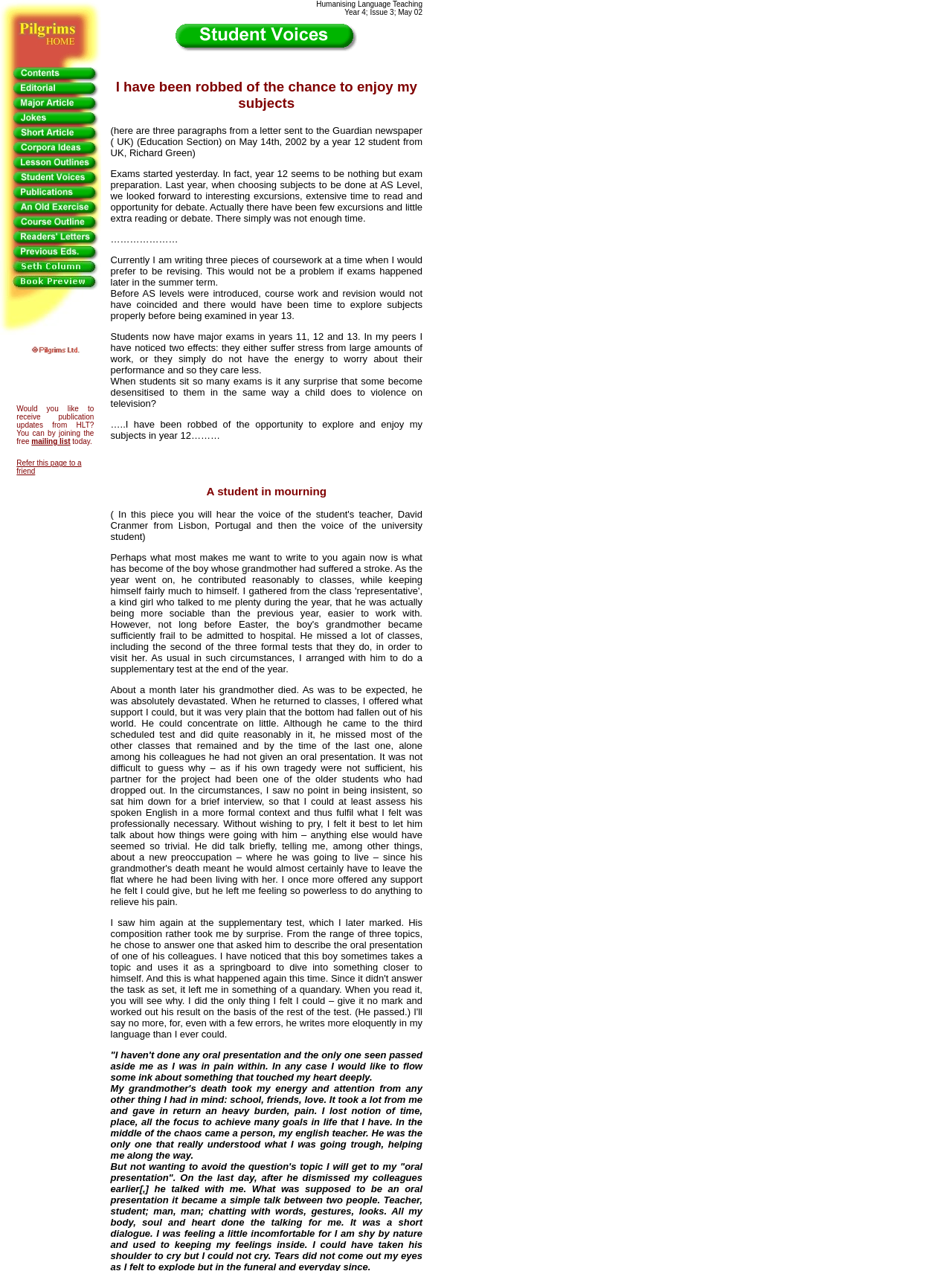Identify the bounding box coordinates of the clickable section necessary to follow the following instruction: "Refer this page to a friend". The coordinates should be presented as four float numbers from 0 to 1, i.e., [left, top, right, bottom].

[0.017, 0.361, 0.099, 0.374]